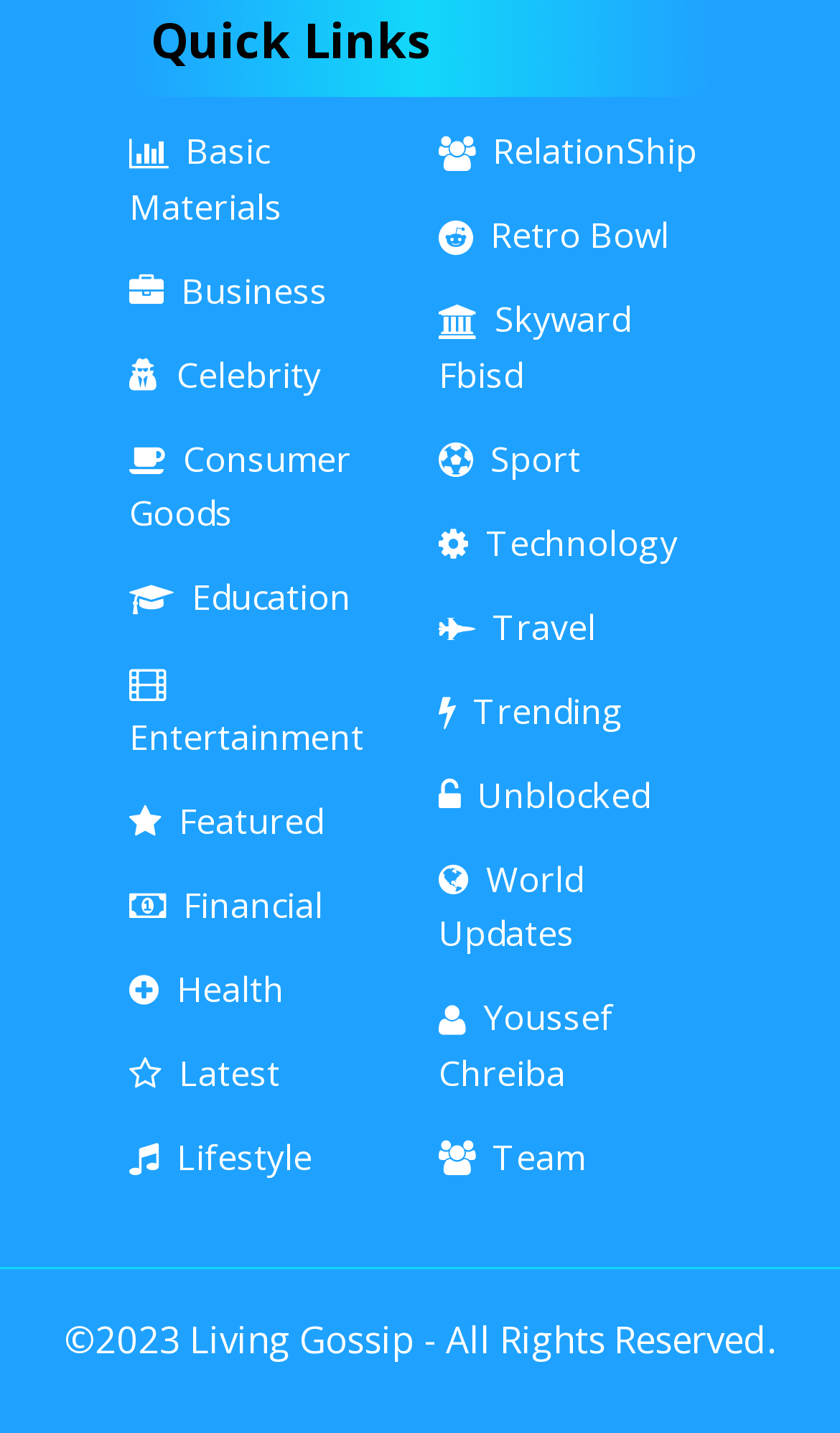Determine the bounding box coordinates for the clickable element to execute this instruction: "Click the 'PRIVACY POLICY' link". Provide the coordinates as four float numbers between 0 and 1, i.e., [left, top, right, bottom].

None